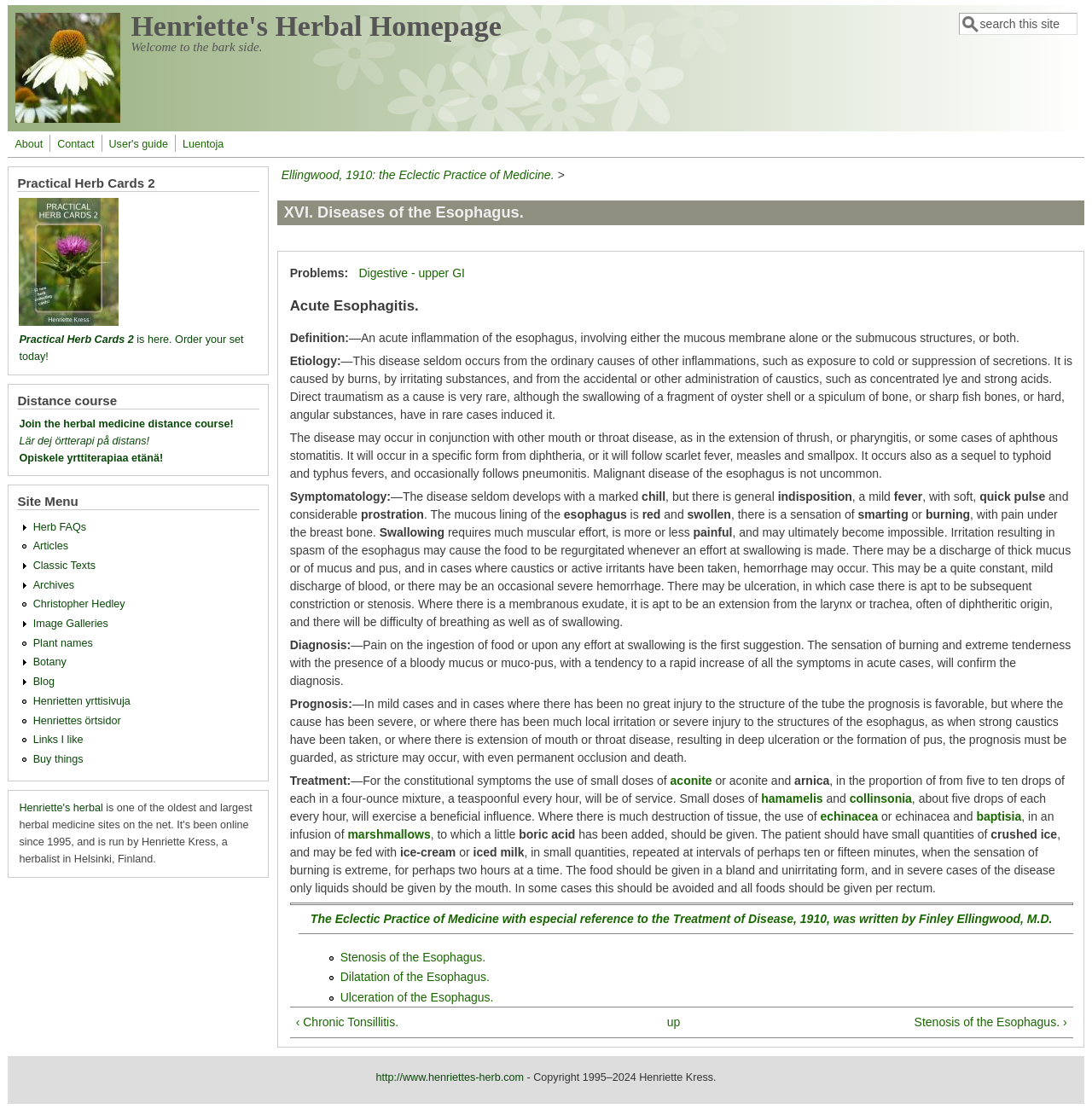Identify the bounding box of the UI element that matches this description: "Digestive - upper GI".

[0.328, 0.24, 0.426, 0.252]